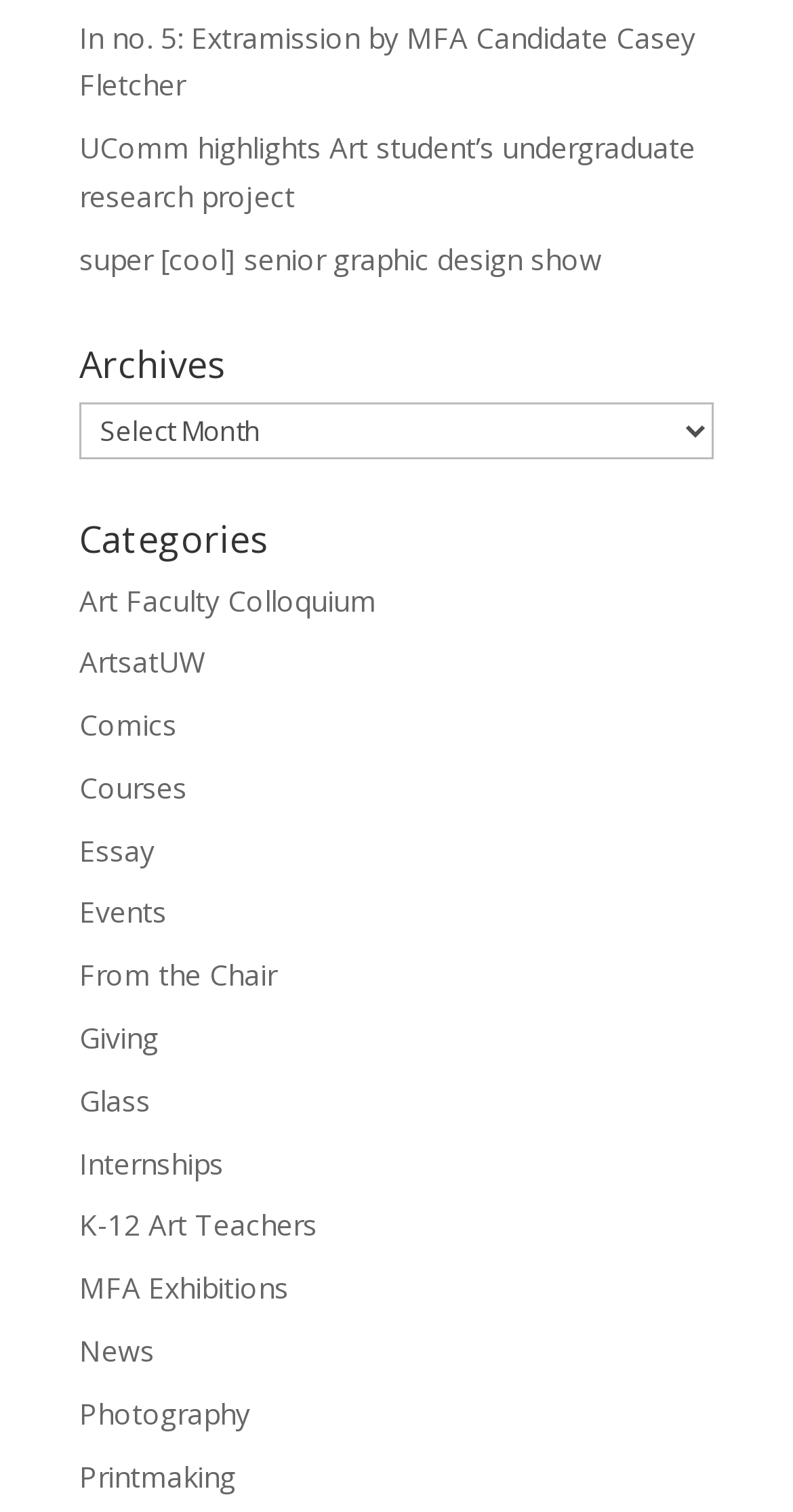Specify the bounding box coordinates of the element's region that should be clicked to achieve the following instruction: "check news". The bounding box coordinates consist of four float numbers between 0 and 1, in the format [left, top, right, bottom].

[0.1, 0.88, 0.195, 0.906]